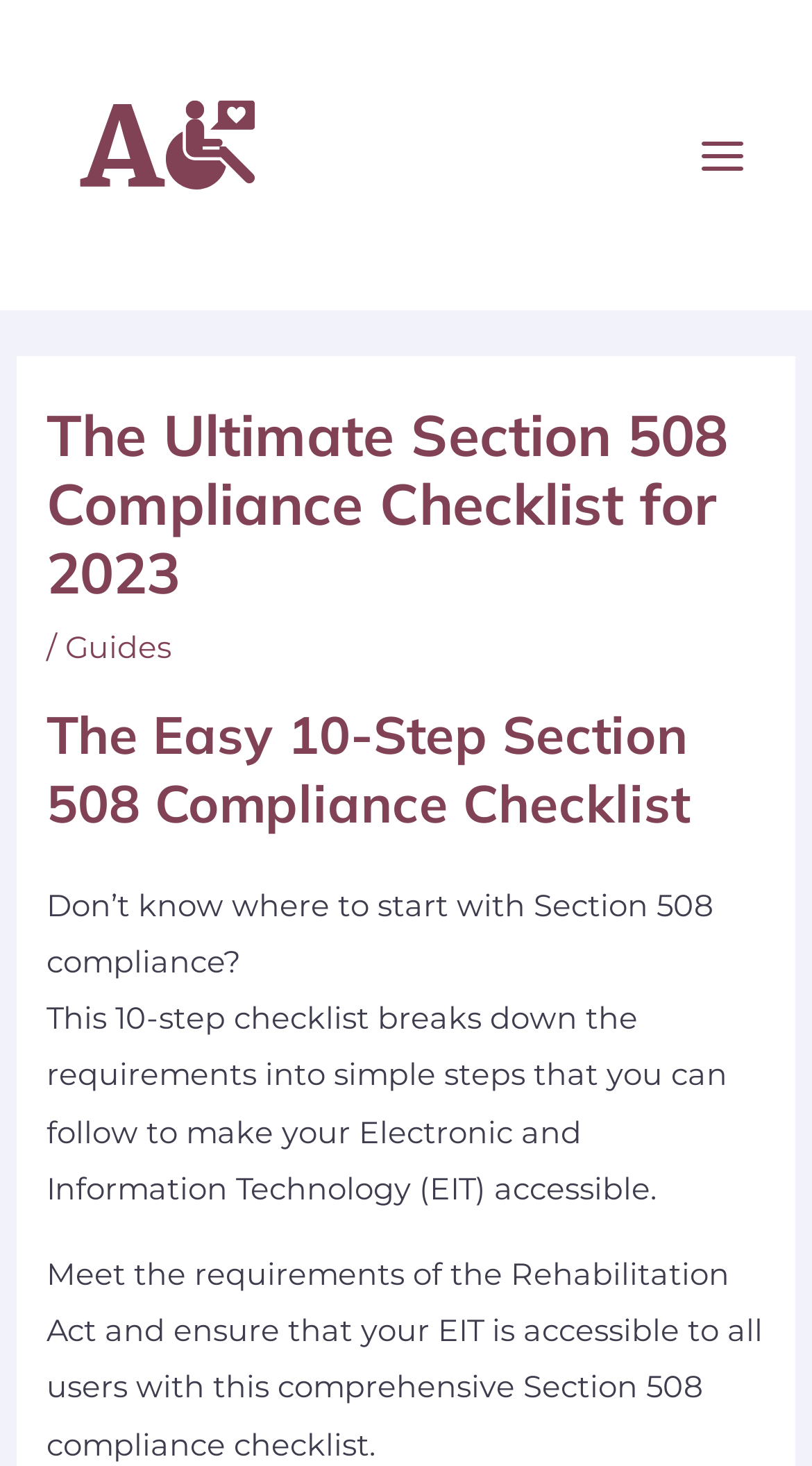Generate the text of the webpage's primary heading.

The Ultimate Section 508 Compliance Checklist for 2023